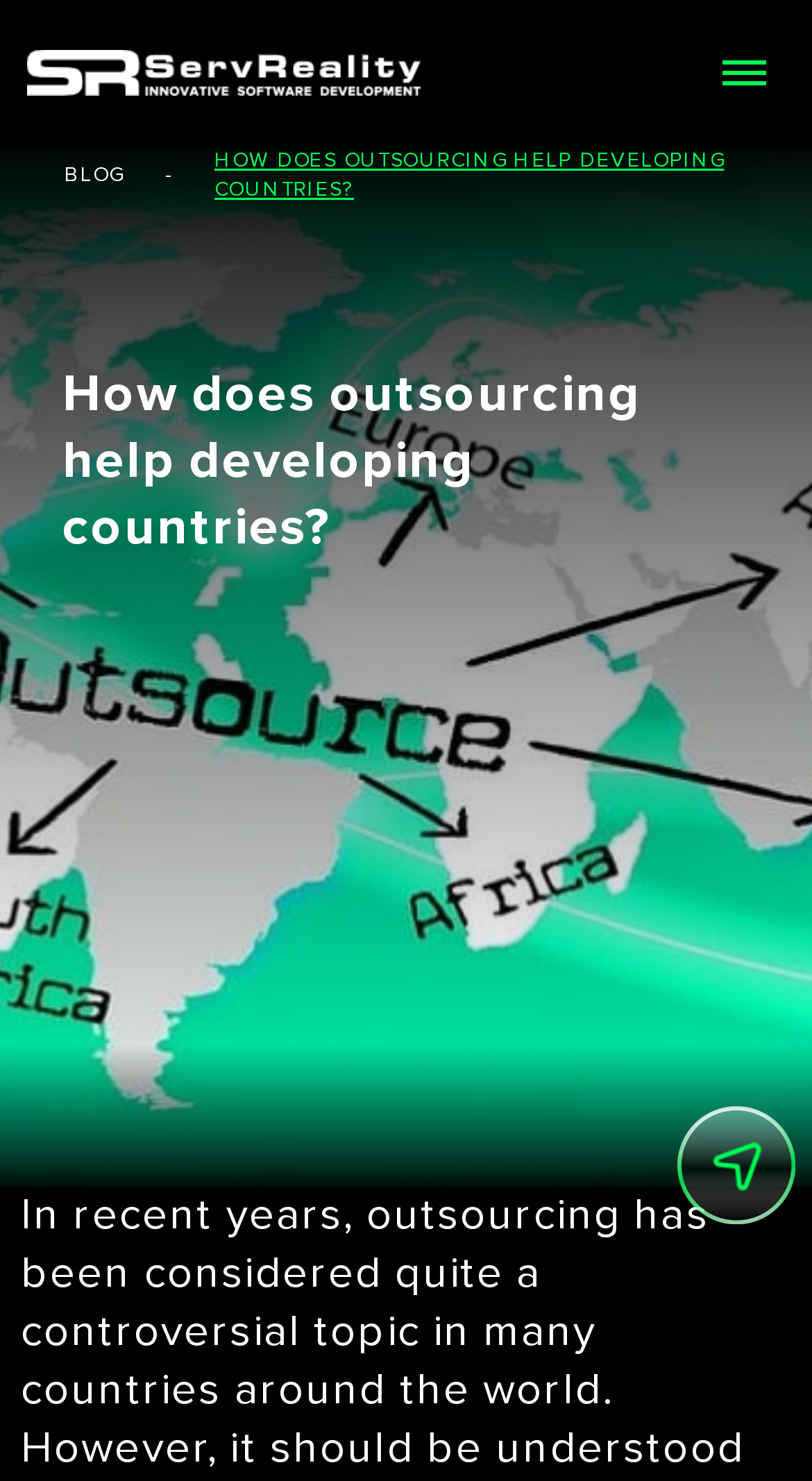Identify the first-level heading on the webpage and generate its text content.

How does outsourcing help developing countries?